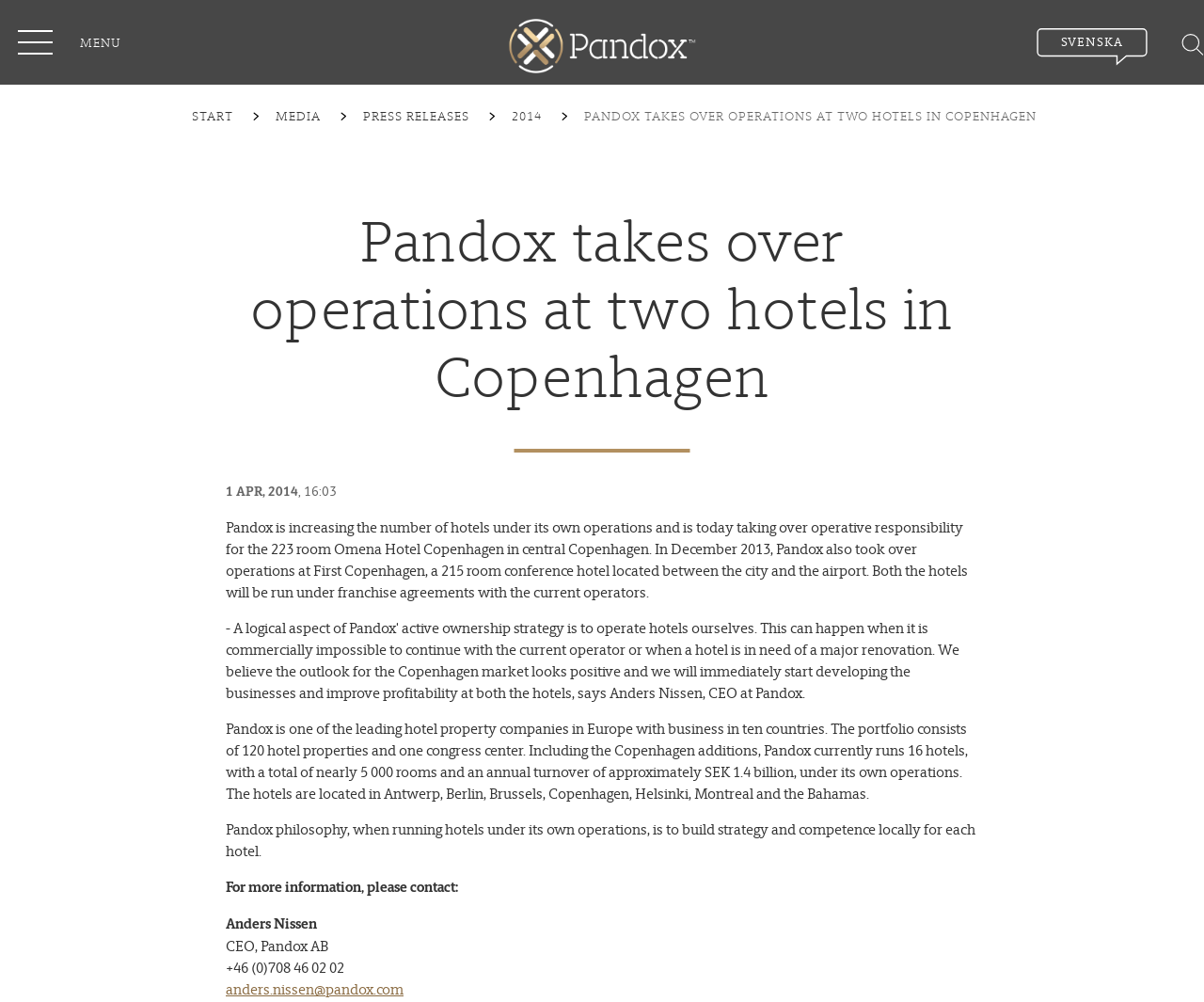In which city is First Copenhagen located?
Using the image, provide a detailed and thorough answer to the question.

The text mentions, 'In December 2013, Pandox also took over operations at First Copenhagen, a 215 room conference hotel located between the city and the airport.'